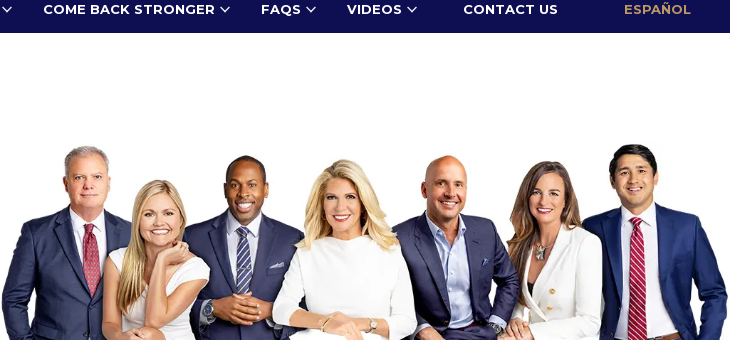Give a detailed account of the visual elements in the image.

The image features a professional group portrait of the Fasig Brooks legal team, showcasing a diverse and approachable atmosphere. The team consists of seven members, standing side by side with welcoming smiles, dressed in professional attire suitable for a law firm. The individuals exude confidence and camaraderie, suggesting a strong team dynamic dedicated to supporting clients. This visual representation reinforces the firm's commitment to providing expert legal services in workers' compensation and personal injury cases in Florida. The backdrop is minimalist, drawing attention to the team and enhancing the professional tone of the image.